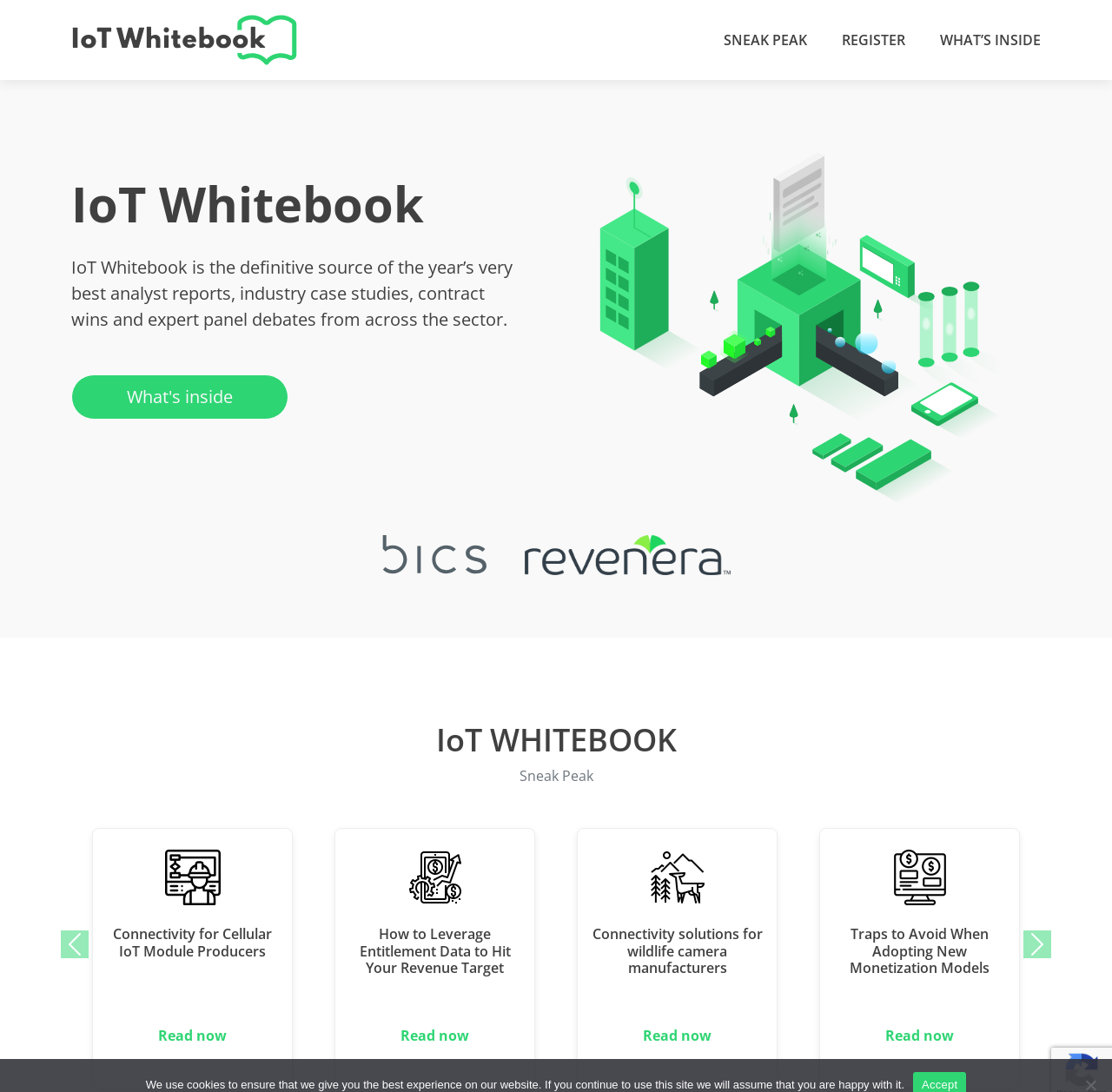What is the purpose of the 'Sneak Peak' link?
Please use the visual content to give a single word or phrase answer.

To preview the content